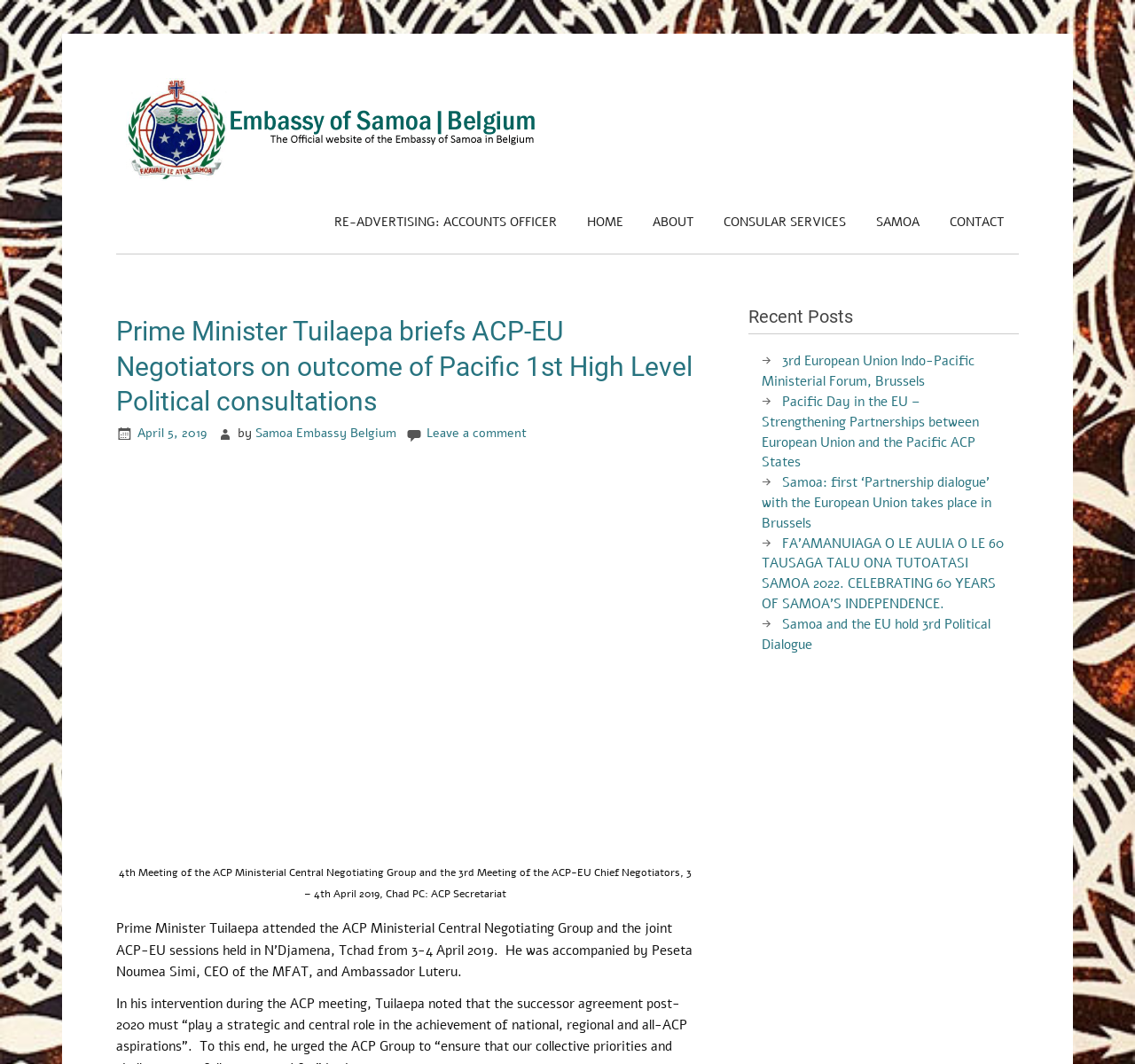What is the logo of the embassy?
Please elaborate on the answer to the question with detailed information.

The logo of the embassy is located at the top left corner of the webpage, and it is an image with a bounding box coordinate of [0.102, 0.07, 0.493, 0.17].